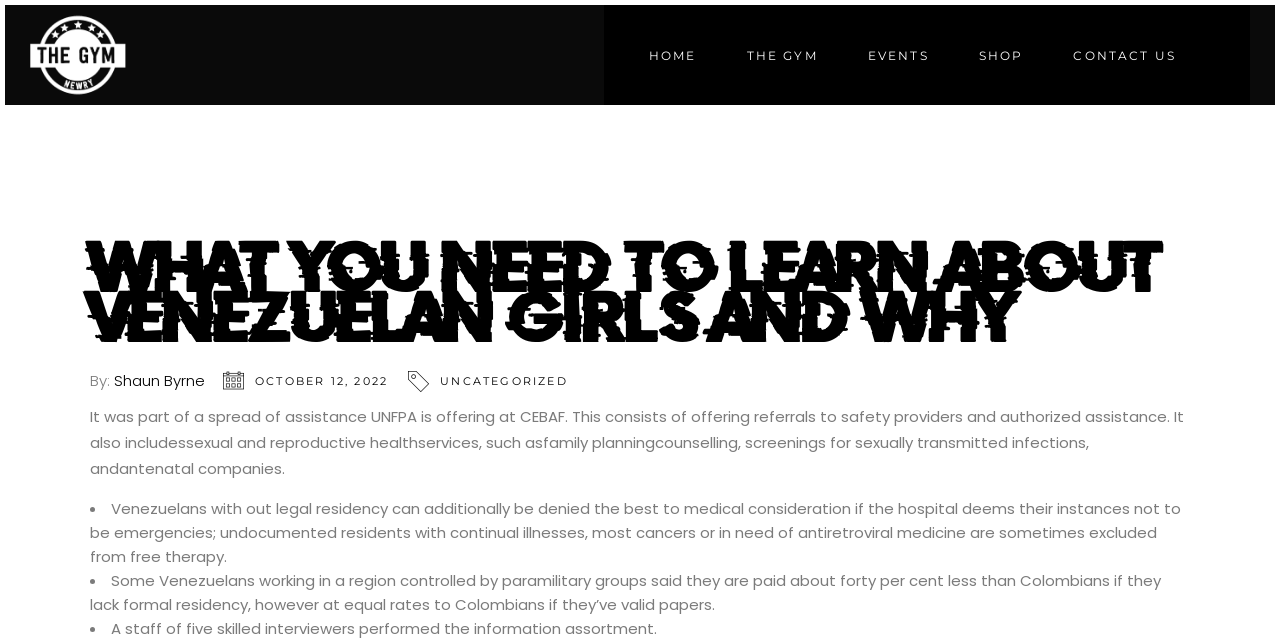Please provide the bounding box coordinates for the element that needs to be clicked to perform the instruction: "Read the article by Shaun Byrne". The coordinates must consist of four float numbers between 0 and 1, formatted as [left, top, right, bottom].

[0.089, 0.573, 0.16, 0.609]